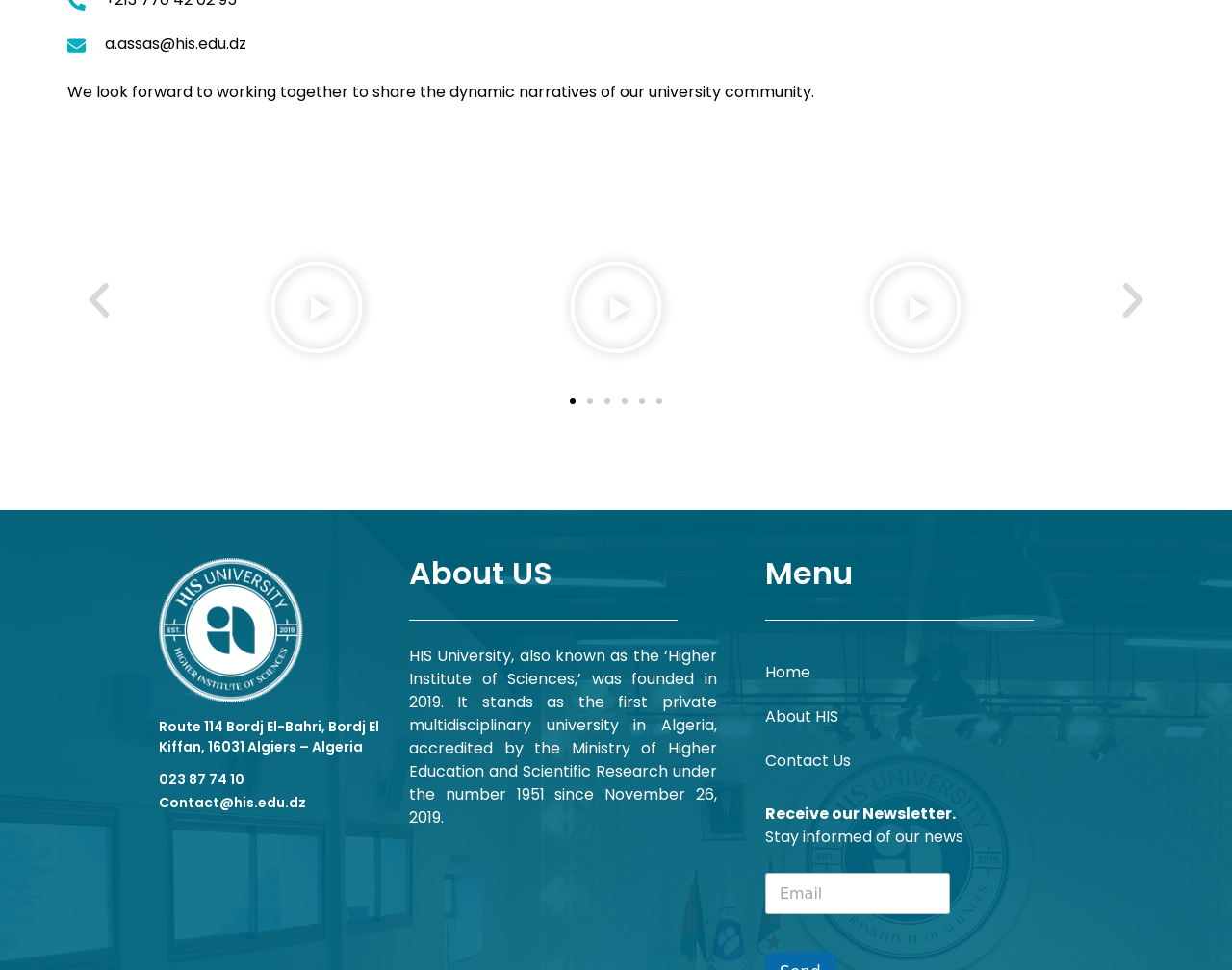Consider the image and give a detailed and elaborate answer to the question: 
What is the university's email address?

The email address can be found in the contact information section, where it is listed as a heading with a link.